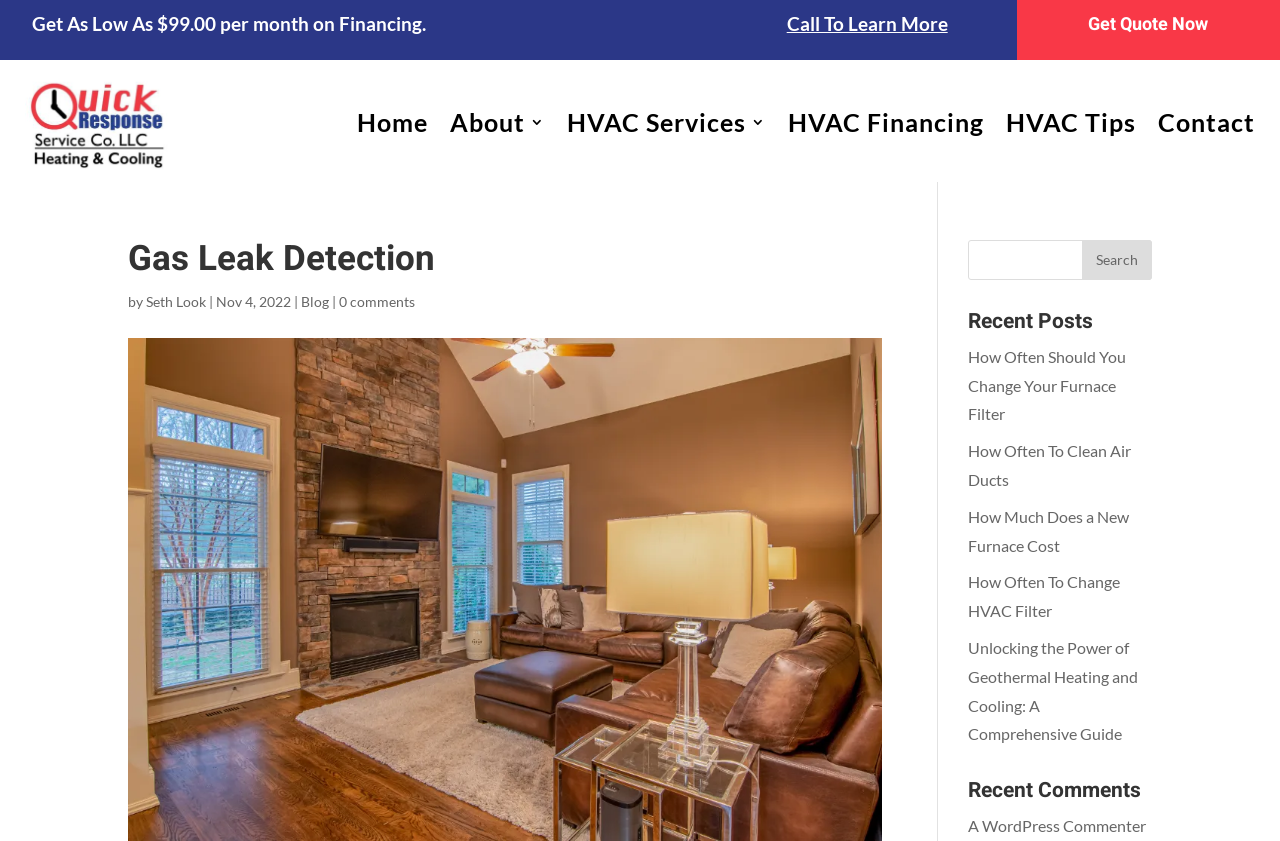Find the bounding box coordinates of the element's region that should be clicked in order to follow the given instruction: "Get a quote now". The coordinates should consist of four float numbers between 0 and 1, i.e., [left, top, right, bottom].

[0.795, 0.018, 1.0, 0.053]